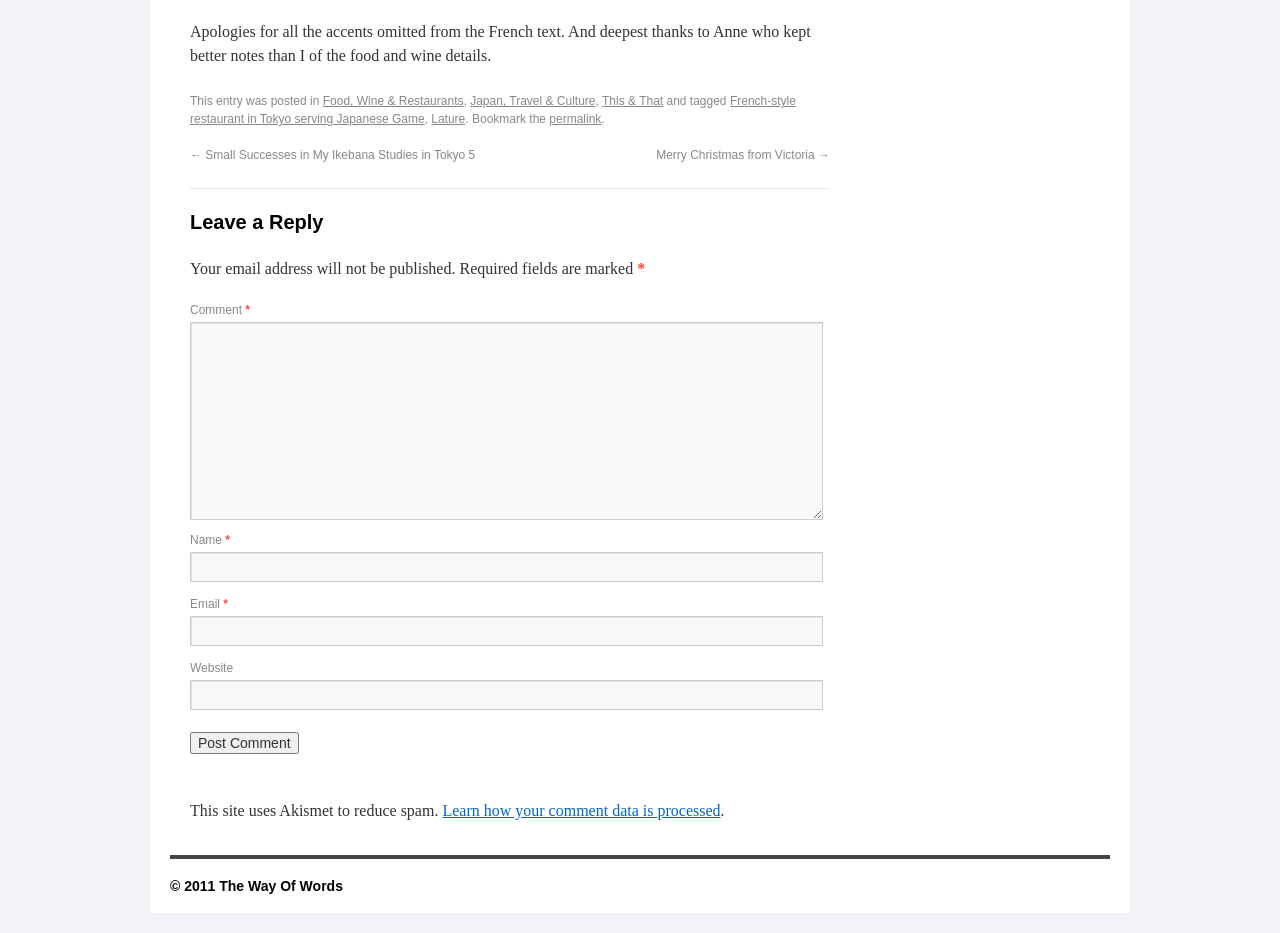Identify the bounding box coordinates of the section to be clicked to complete the task described by the following instruction: "learn about Crystal Clear Intuition". The coordinates should be four float numbers between 0 and 1, formatted as [left, top, right, bottom].

None